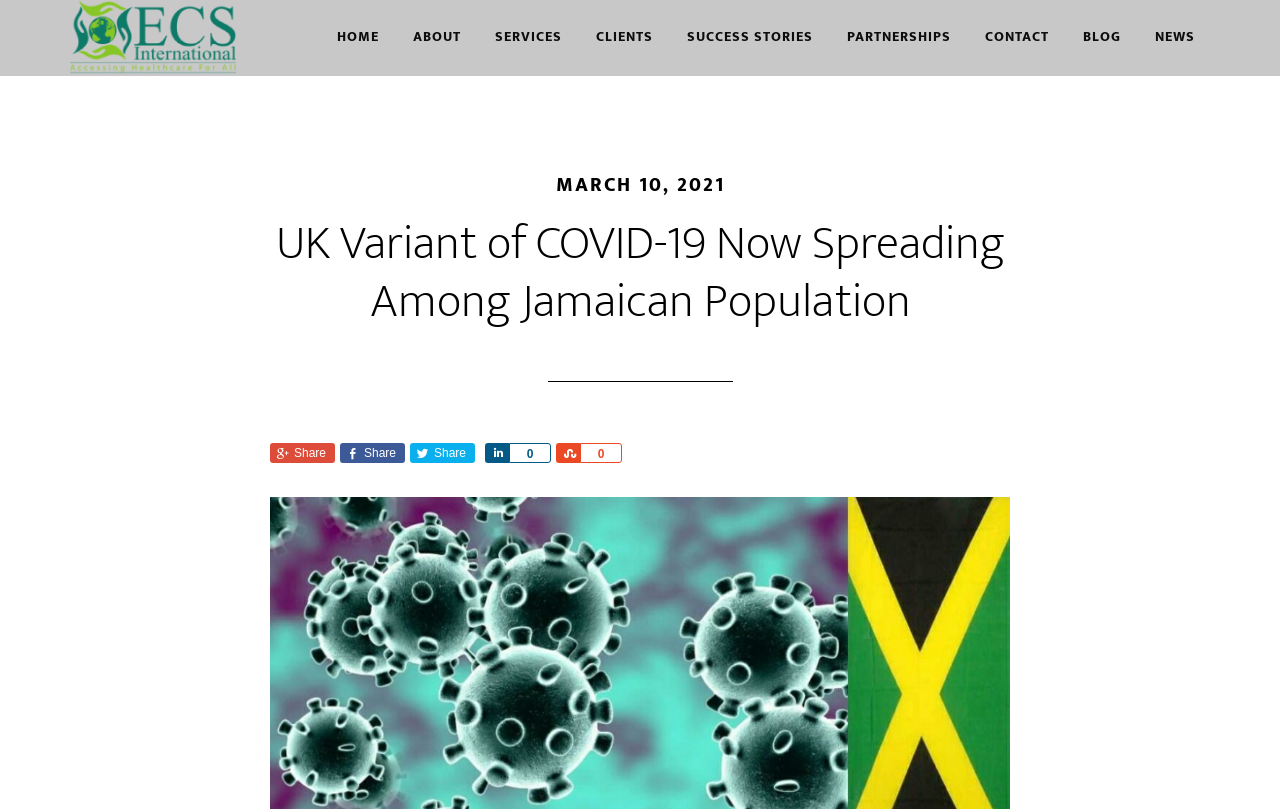How many social media sharing options are available?
Please use the image to provide a one-word or short phrase answer.

6